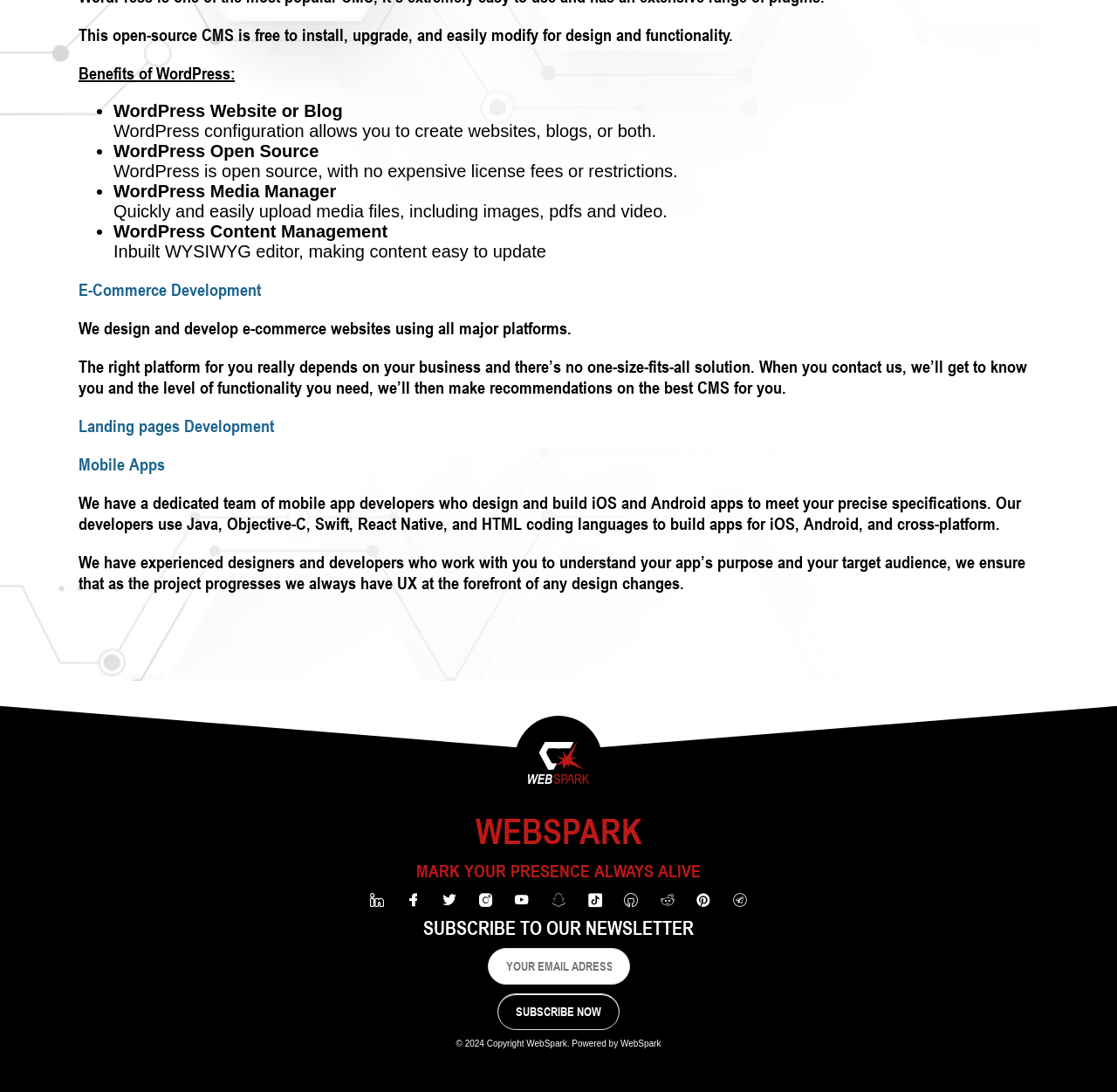Extract the bounding box coordinates for the UI element described as: "SUBSCRIBE NOW".

[0.445, 0.91, 0.555, 0.943]